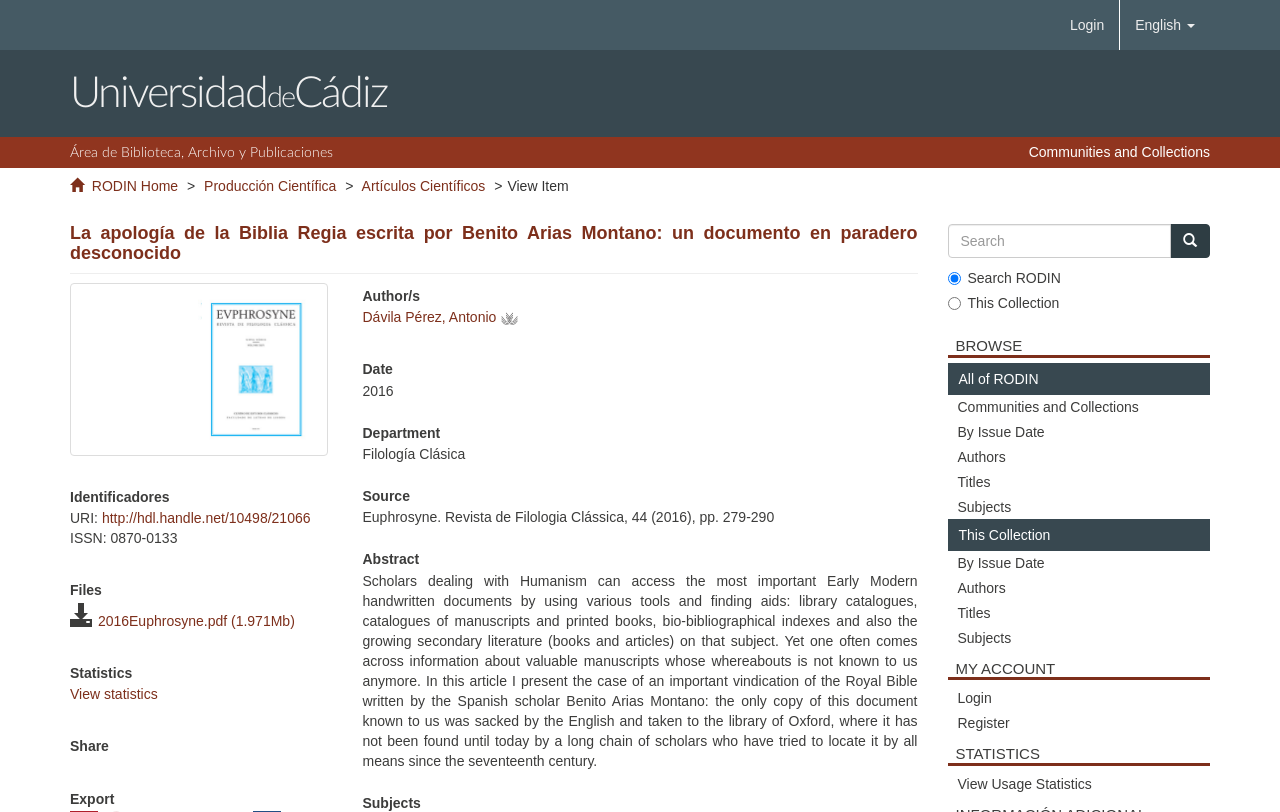What is the publication date of the article?
Based on the screenshot, provide your answer in one word or phrase.

2016